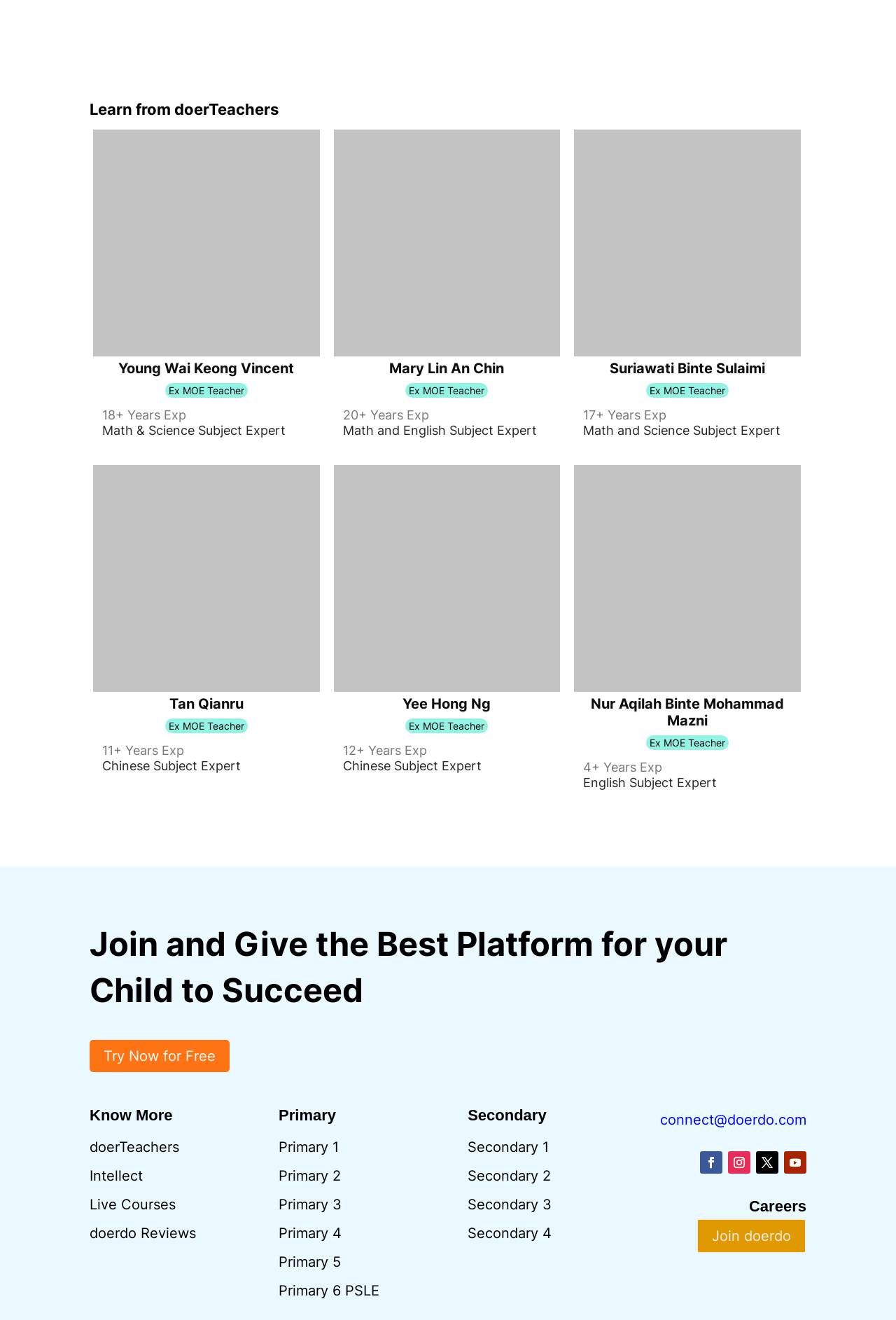Please find the bounding box coordinates of the element that you should click to achieve the following instruction: "Explore the 'Careers' page". The coordinates should be presented as four float numbers between 0 and 1: [left, top, right, bottom].

[0.733, 0.908, 0.9, 0.926]